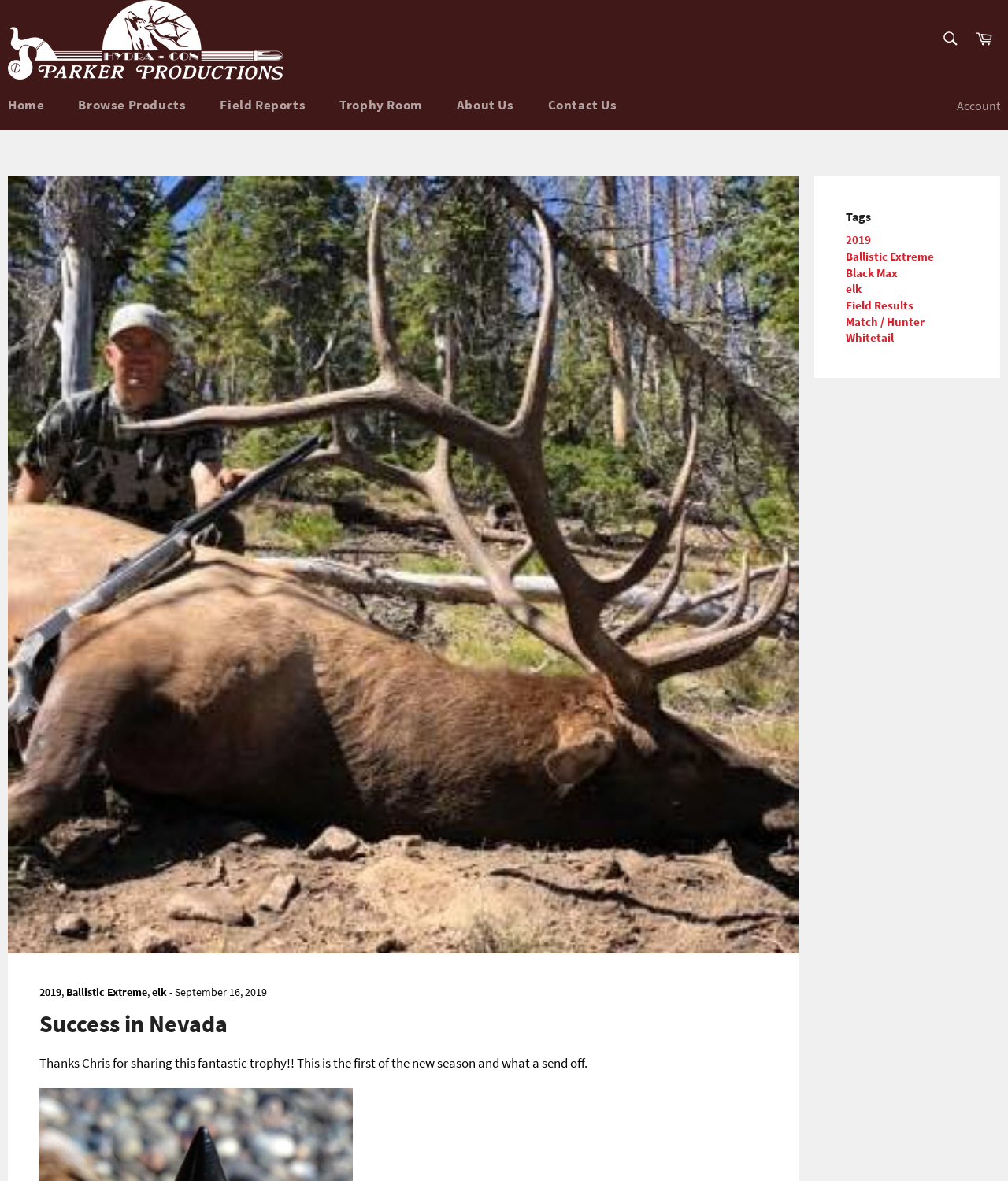Please identify the bounding box coordinates of the region to click in order to complete the given instruction: "Contact the administrator". The coordinates should be four float numbers between 0 and 1, i.e., [left, top, right, bottom].

None